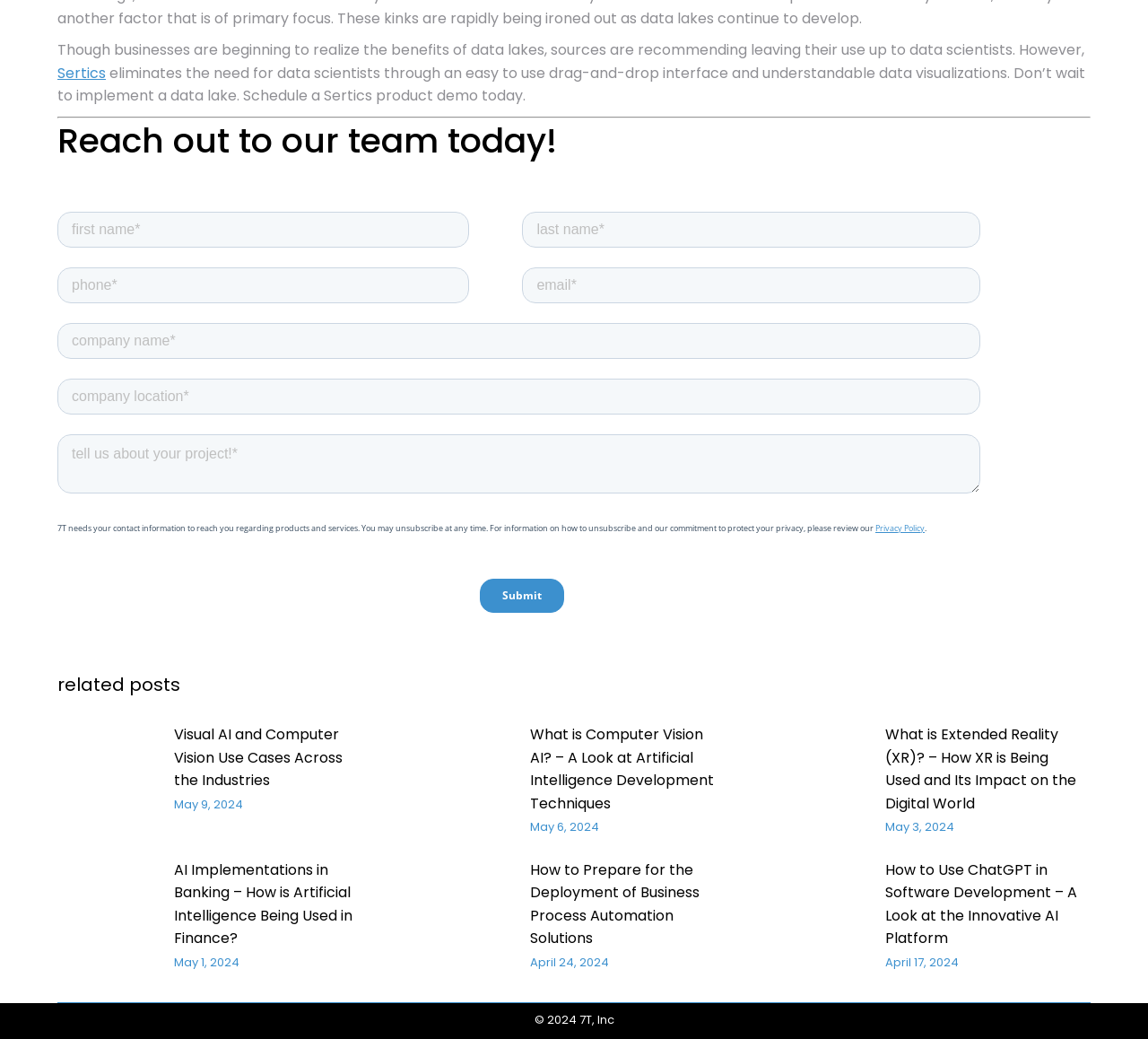Locate the bounding box for the described UI element: "aria-label="Post image"". Ensure the coordinates are four float numbers between 0 and 1, formatted as [left, top, right, bottom].

[0.05, 0.83, 0.136, 0.899]